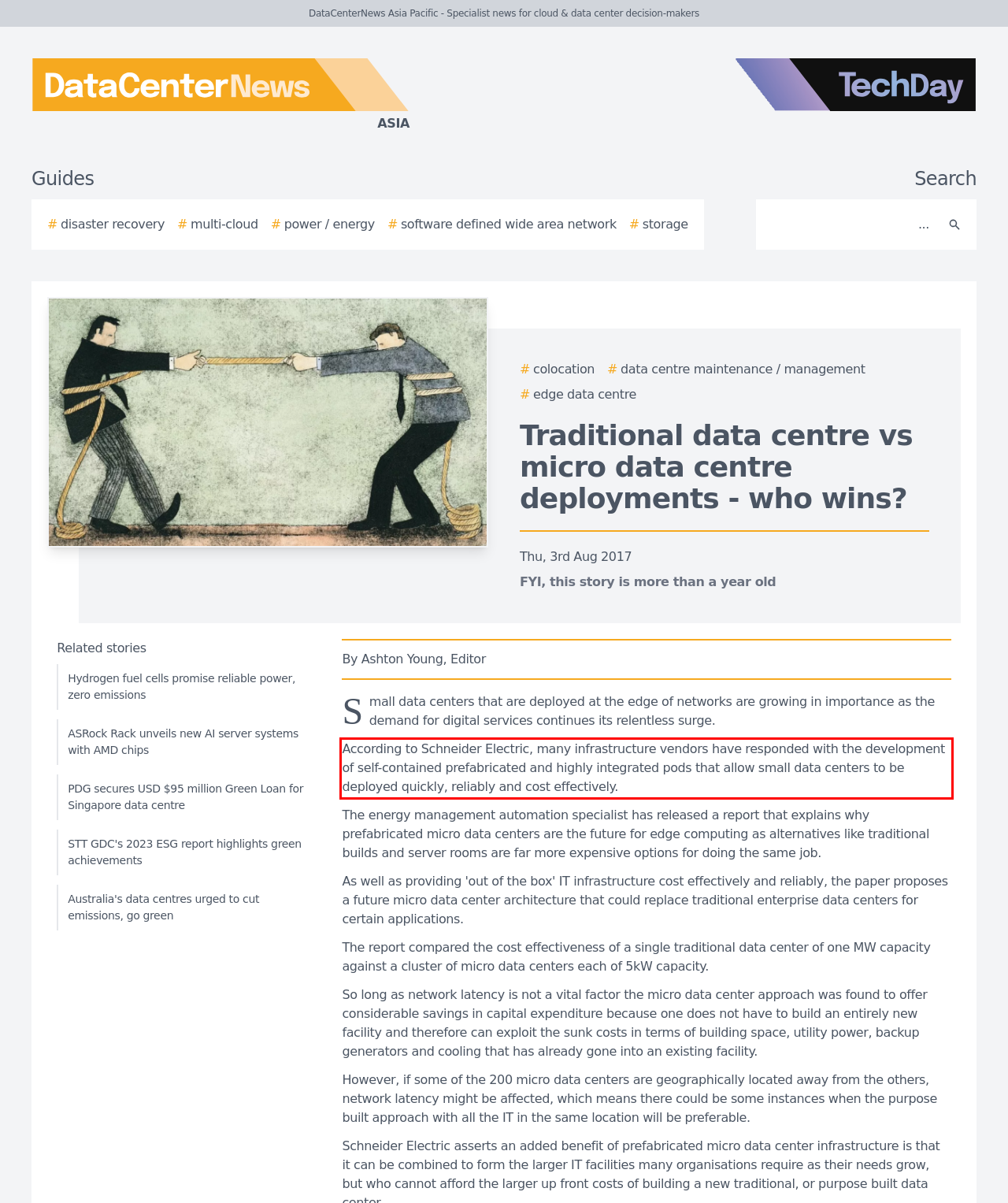Using the provided webpage screenshot, recognize the text content in the area marked by the red bounding box.

According to Schneider Electric, many infrastructure vendors have responded with the development of self-contained prefabricated and highly integrated pods that allow small data centers to be deployed quickly, reliably and cost effectively.